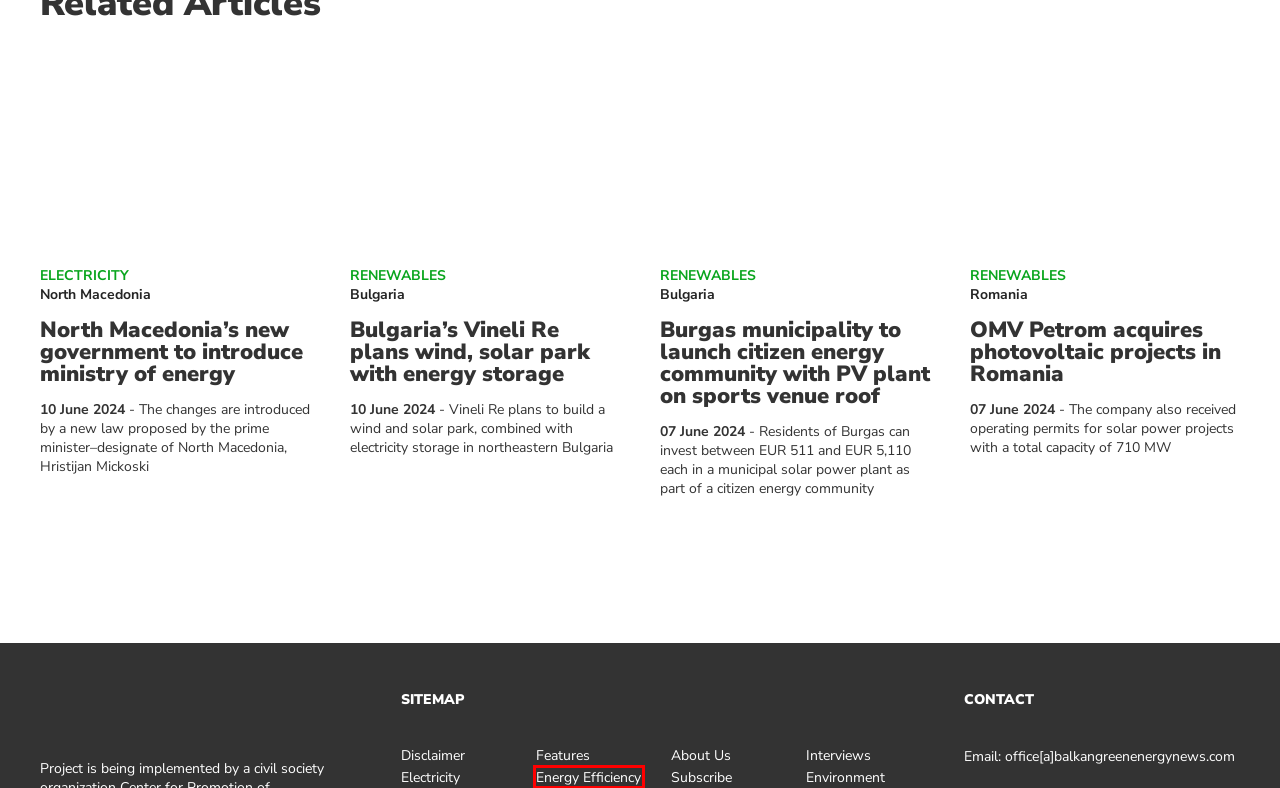A screenshot of a webpage is given, featuring a red bounding box around a UI element. Please choose the webpage description that best aligns with the new webpage after clicking the element in the bounding box. These are the descriptions:
A. Bulgaria Archives - Balkan Green Energy News
B. Romania Archives - Balkan Green Energy News
C. North Macedonia Archives - Balkan Green Energy News
D. Burgas municipality to launch citizen energy community with PV plant on sports venue roof
E. Energy efficiency news from 13 countries of the Balkan
F. North Macedonia's new government to introduce ministry of energy
G. OMV Petrom acquires photovoltaic projects in Romania
H. Bulgaria's Vineli Re plans wind, solar park with energy storage

E